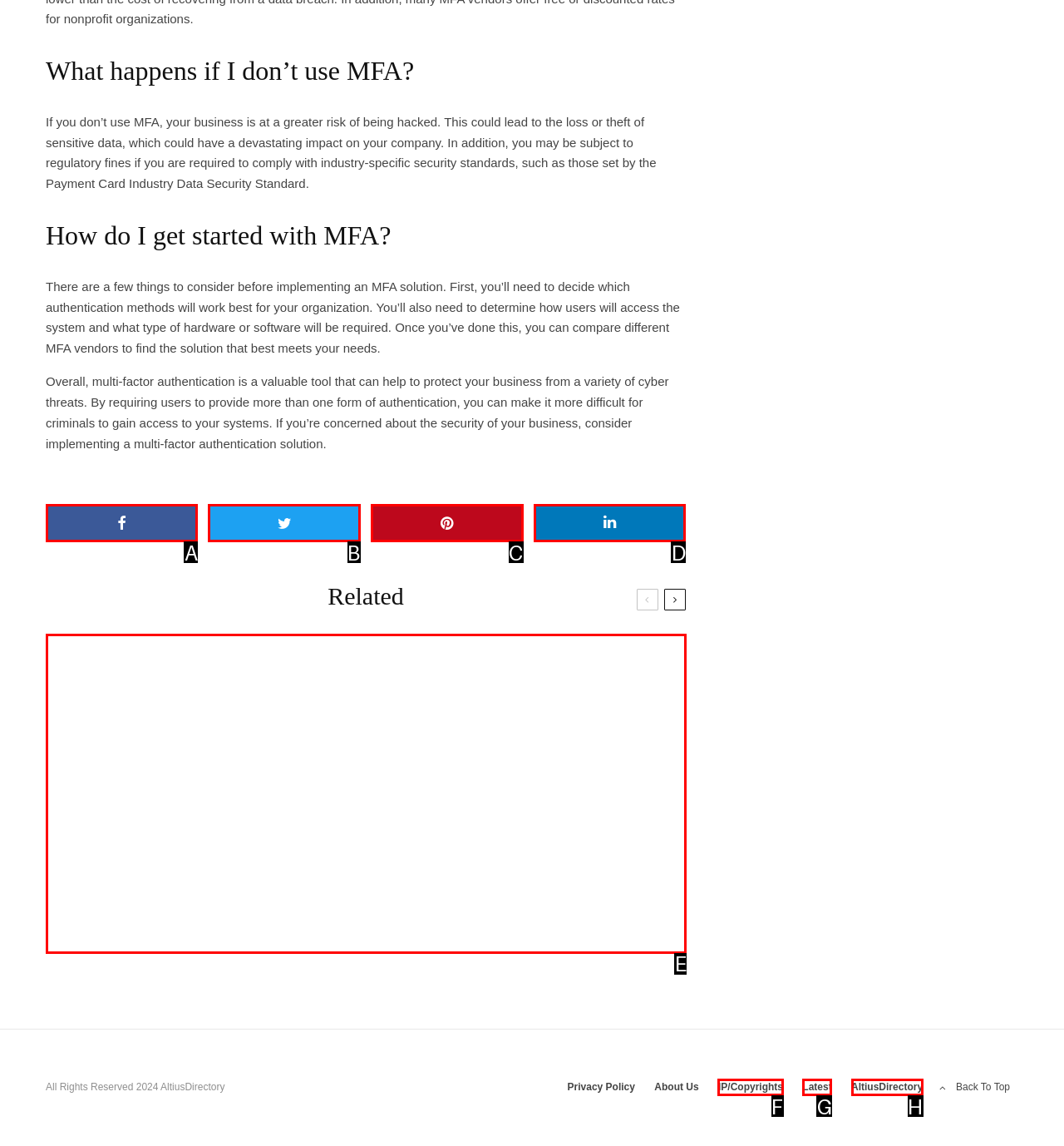Determine which HTML element should be clicked for this task: Explore 'river rafting'
Provide the option's letter from the available choices.

E